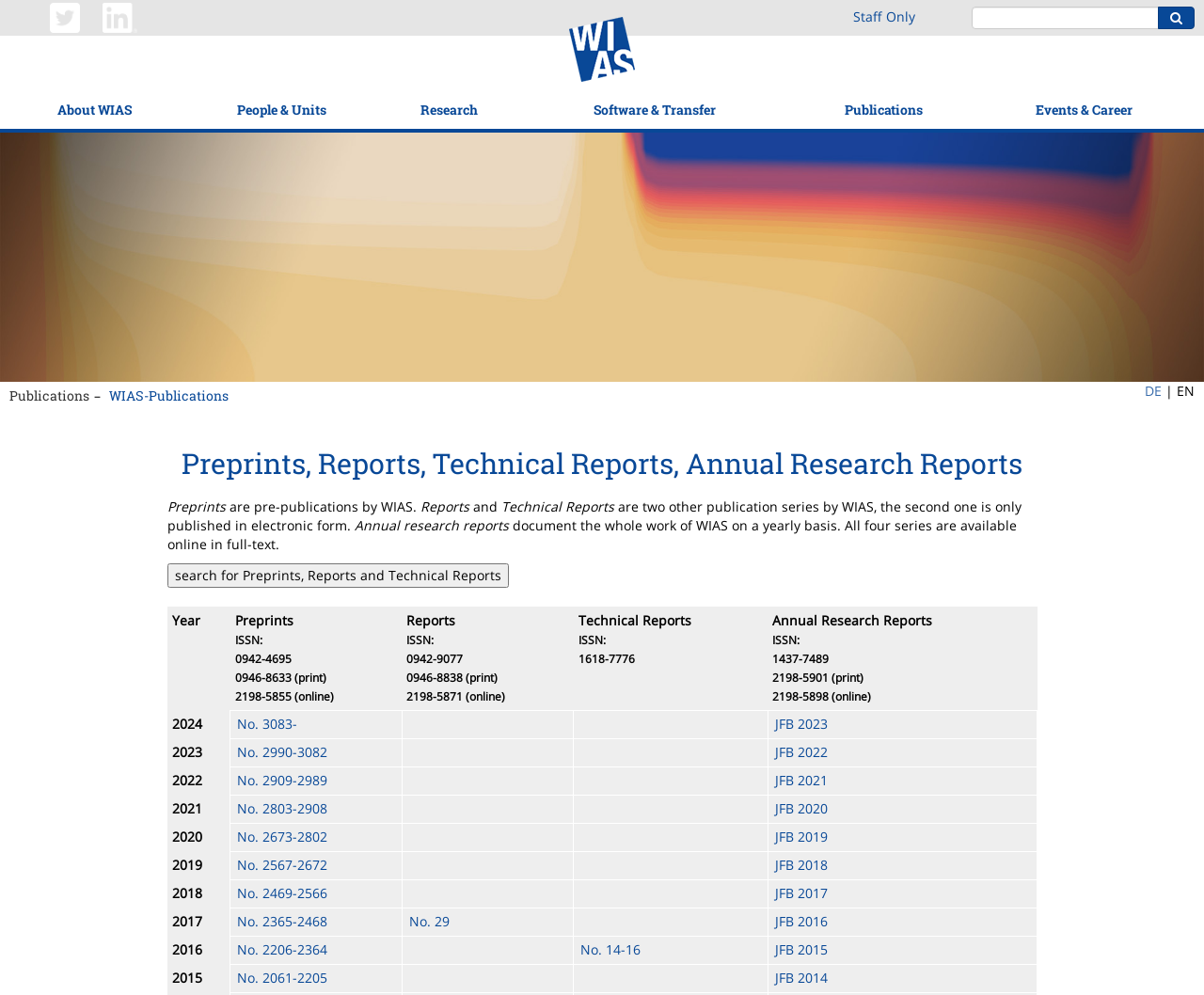Please identify the bounding box coordinates of the element that needs to be clicked to execute the following command: "search for Preprints, Reports and Technical Reports". Provide the bounding box using four float numbers between 0 and 1, formatted as [left, top, right, bottom].

[0.139, 0.566, 0.422, 0.59]